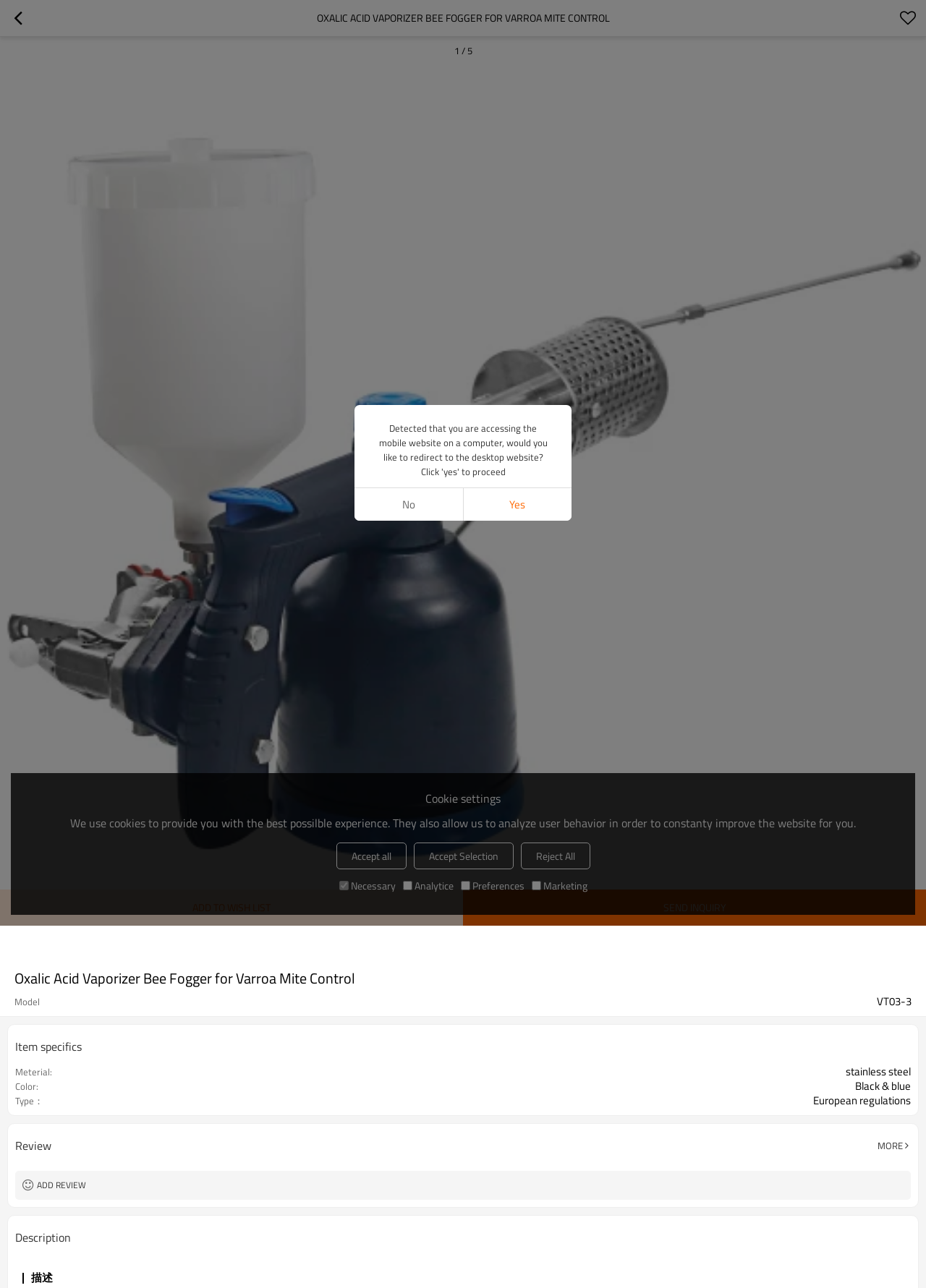What is the model of the Oxalic Acid Vaporizer Bee Fogger?
Please give a detailed and elaborate answer to the question based on the image.

The model of the Oxalic Acid Vaporizer Bee Fogger can be found in the description list section of the webpage, where it is listed as 'Model: VT03-3'.